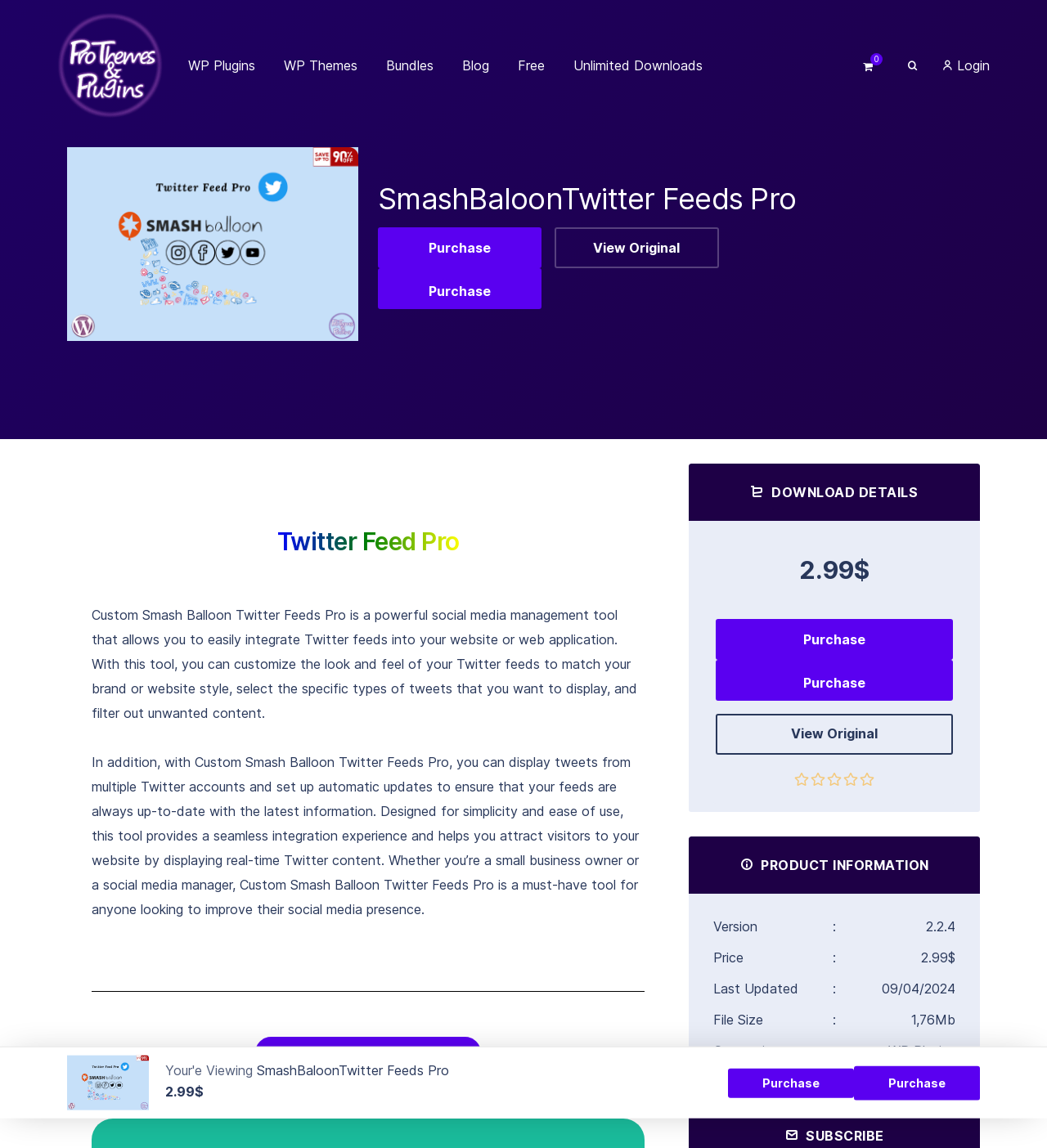Find and indicate the bounding box coordinates of the region you should select to follow the given instruction: "Click the 'ABOUT' link".

None